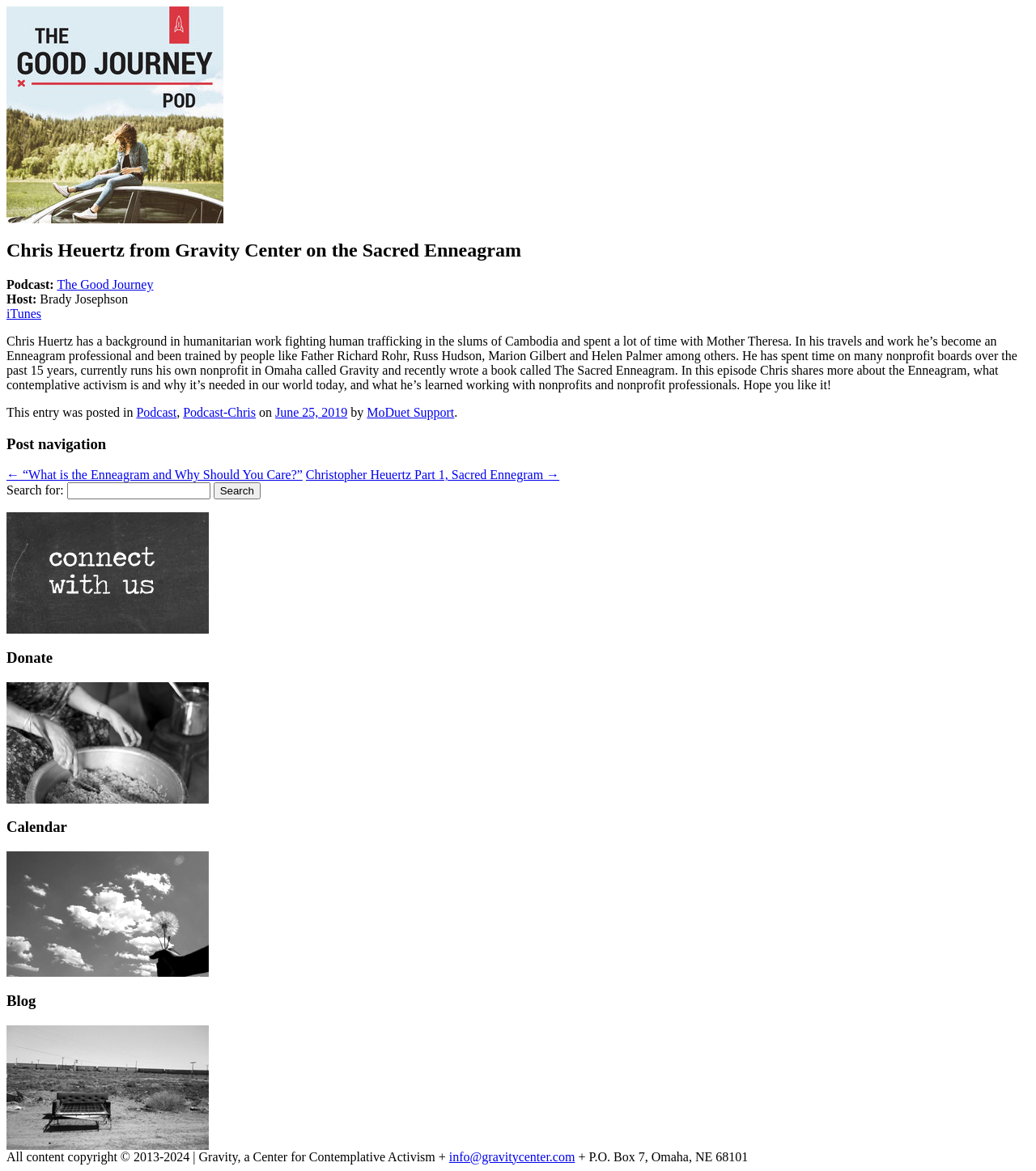Please provide the bounding box coordinates for the element that needs to be clicked to perform the following instruction: "Listen to the podcast". The coordinates should be given as four float numbers between 0 and 1, i.e., [left, top, right, bottom].

[0.055, 0.237, 0.148, 0.249]